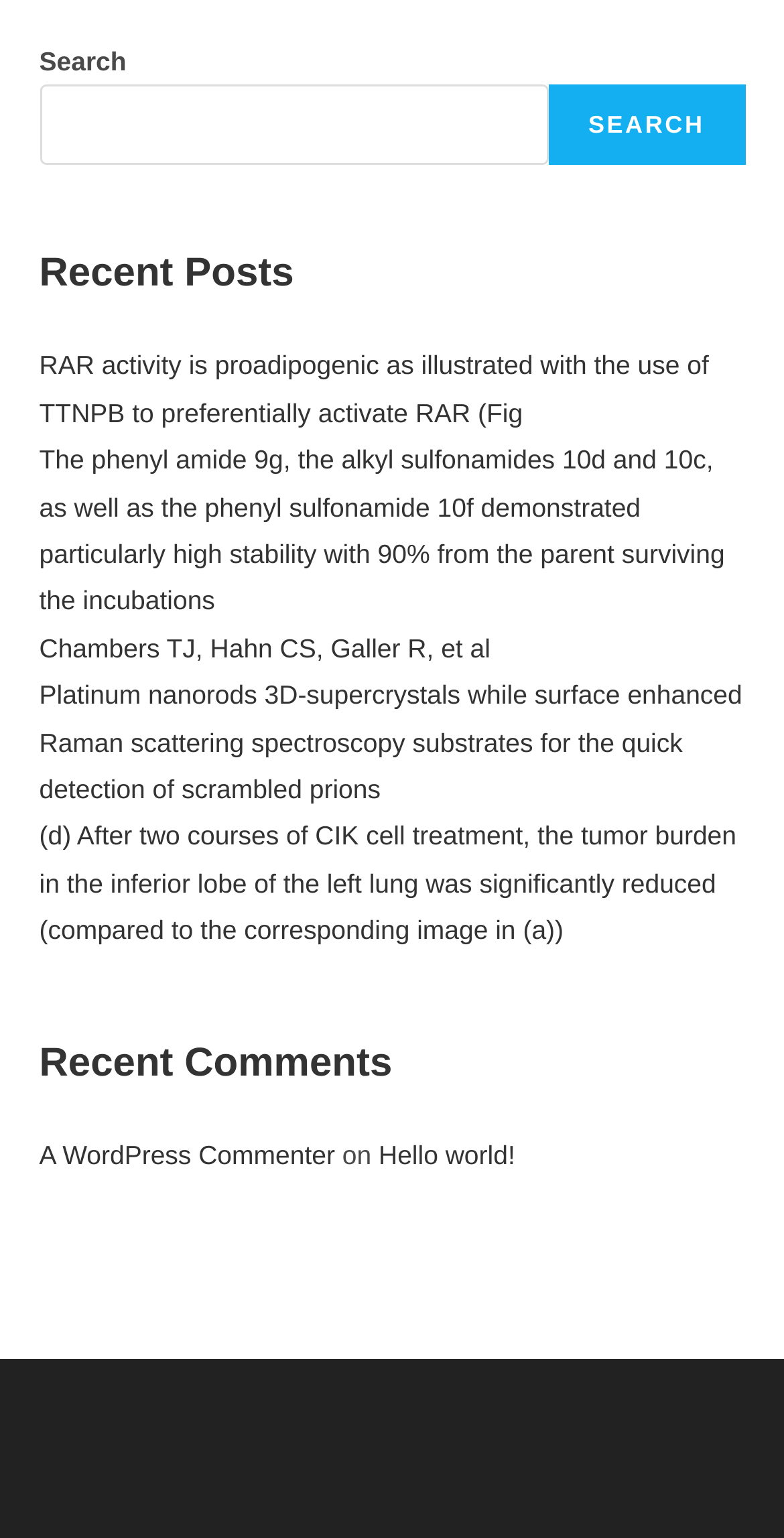How many search results are displayed?
Please provide a detailed and comprehensive answer to the question.

I counted the number of links displayed under the 'Recent Posts' heading, which are 6 in total.